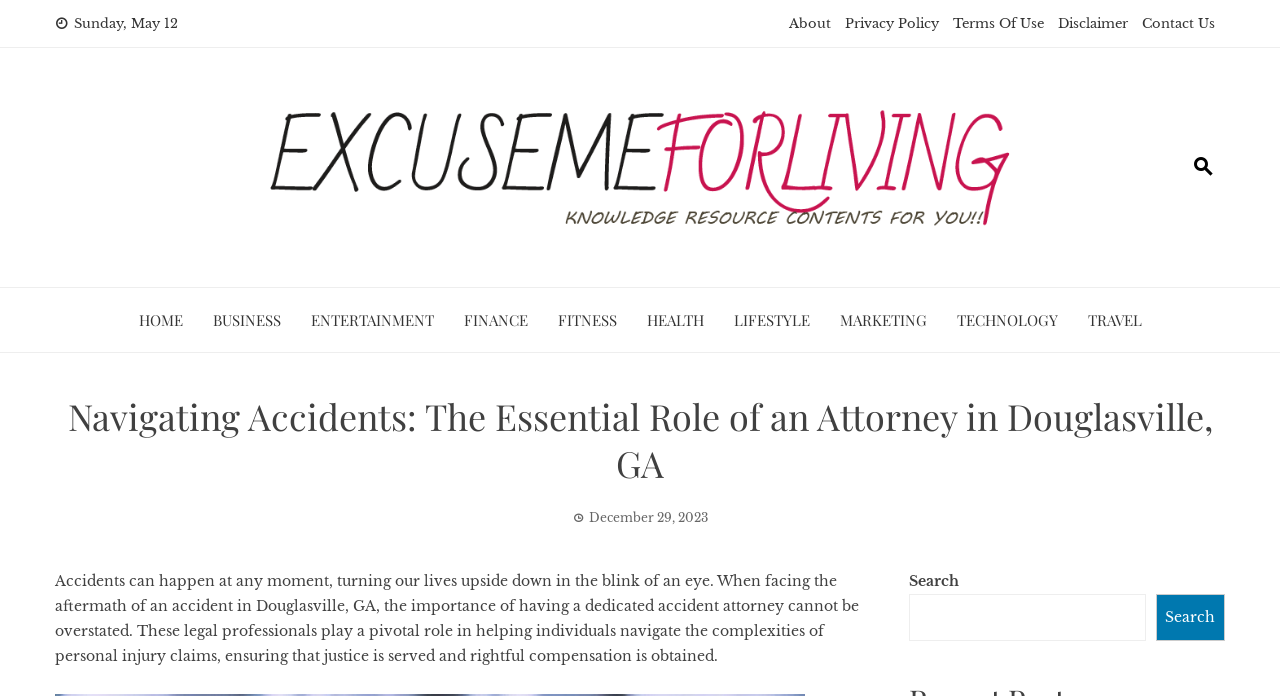Kindly determine the bounding box coordinates for the area that needs to be clicked to execute this instruction: "Contact 'Us'".

[0.892, 0.022, 0.949, 0.046]